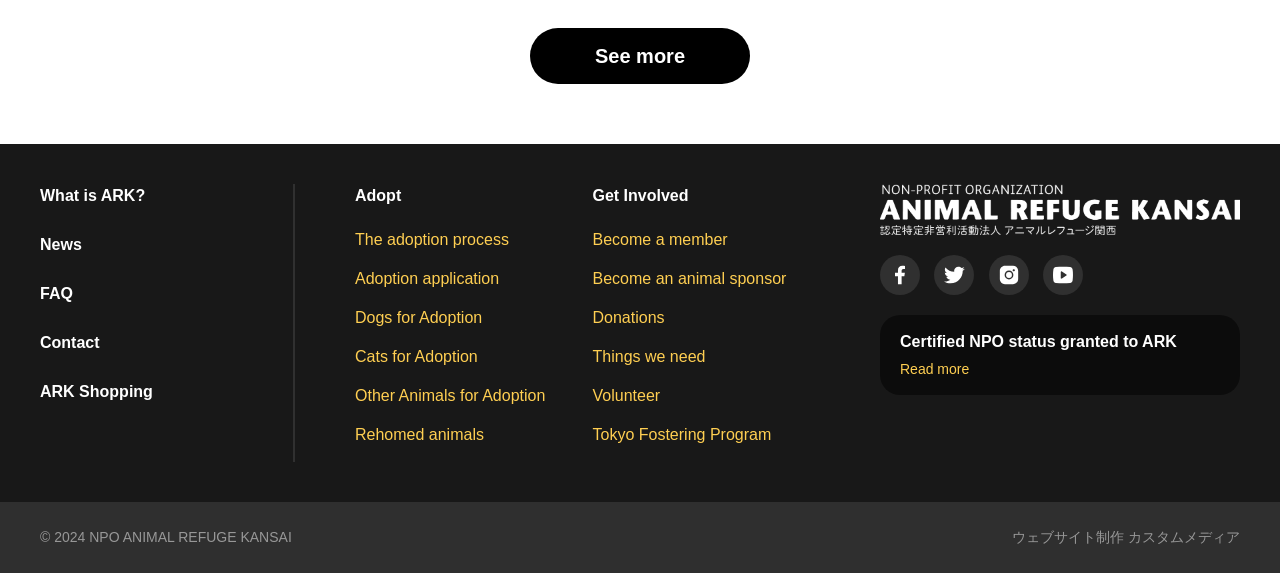Bounding box coordinates should be provided in the format (top-left x, top-left y, bottom-right x, bottom-right y) with all values between 0 and 1. Identify the bounding box for this UI element: Donations

[0.463, 0.54, 0.519, 0.569]